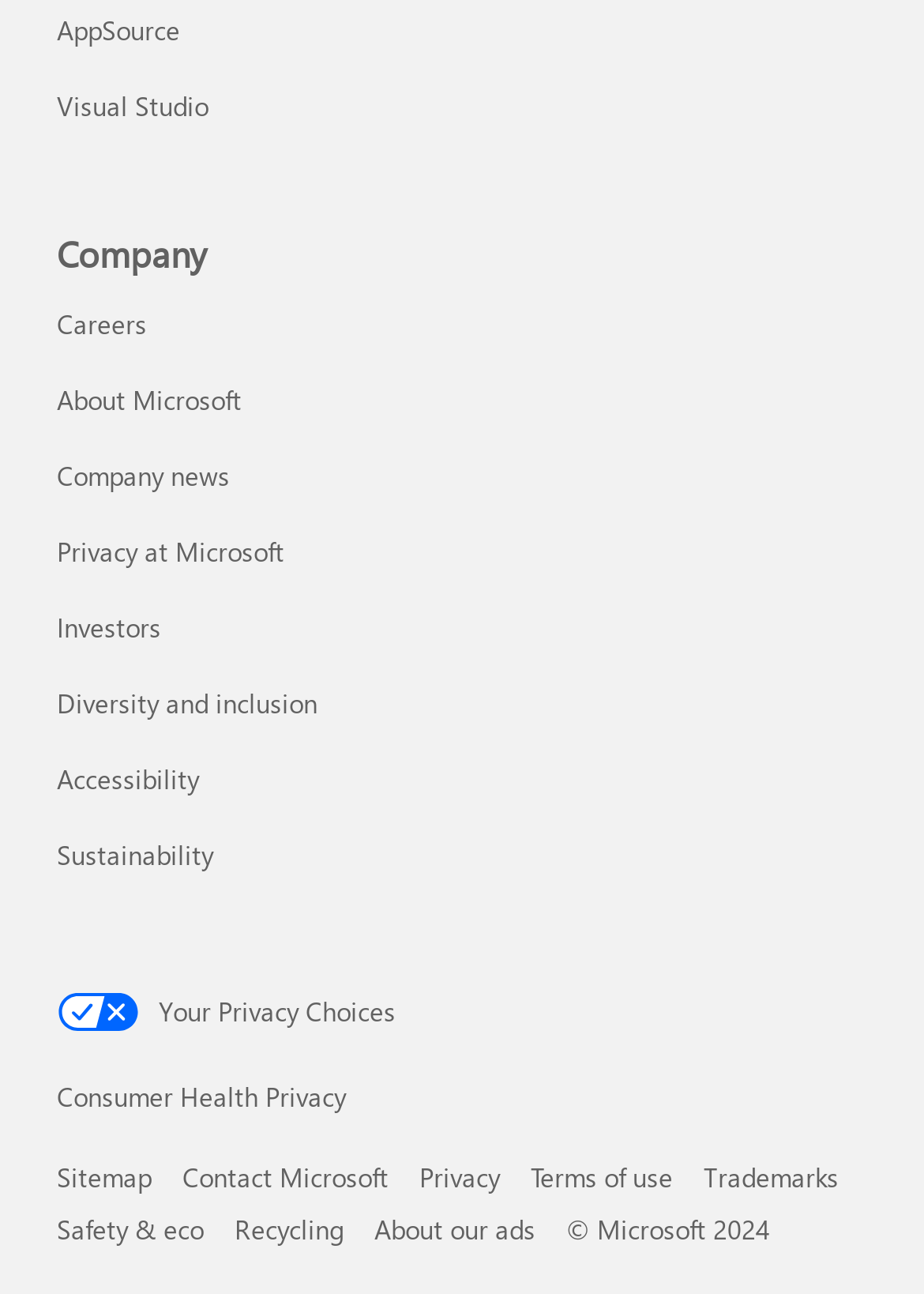Answer the question below using just one word or a short phrase: 
How many months are listed?

24